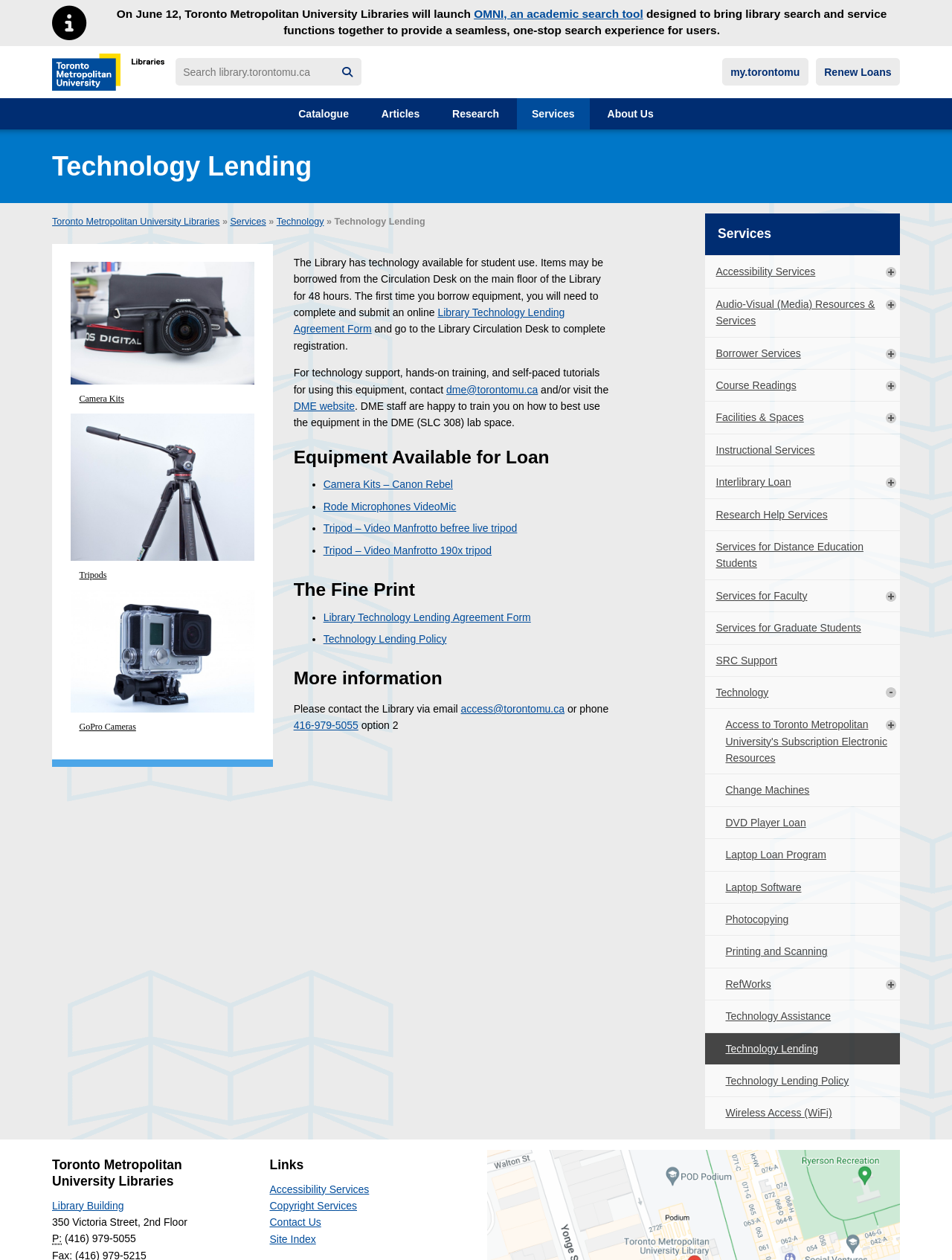Use a single word or phrase to answer this question: 
What is the name of the policy related to technology lending?

Technology Lending Policy